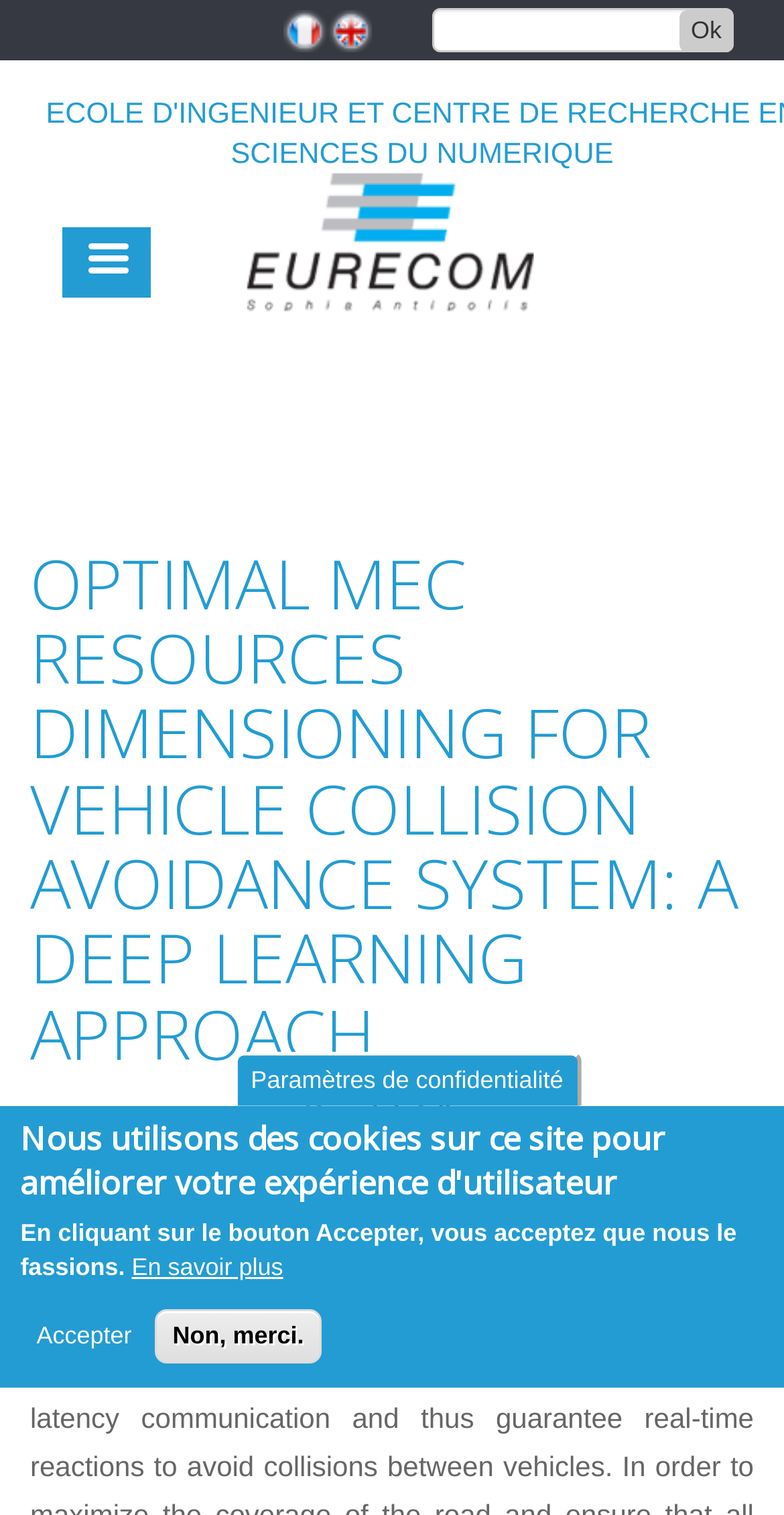Using the format (top-left x, top-left y, bottom-right x, bottom-right y), provide the bounding box coordinates for the described UI element. All values should be floating point numbers between 0 and 1: En savoir plus

[0.168, 0.825, 0.361, 0.848]